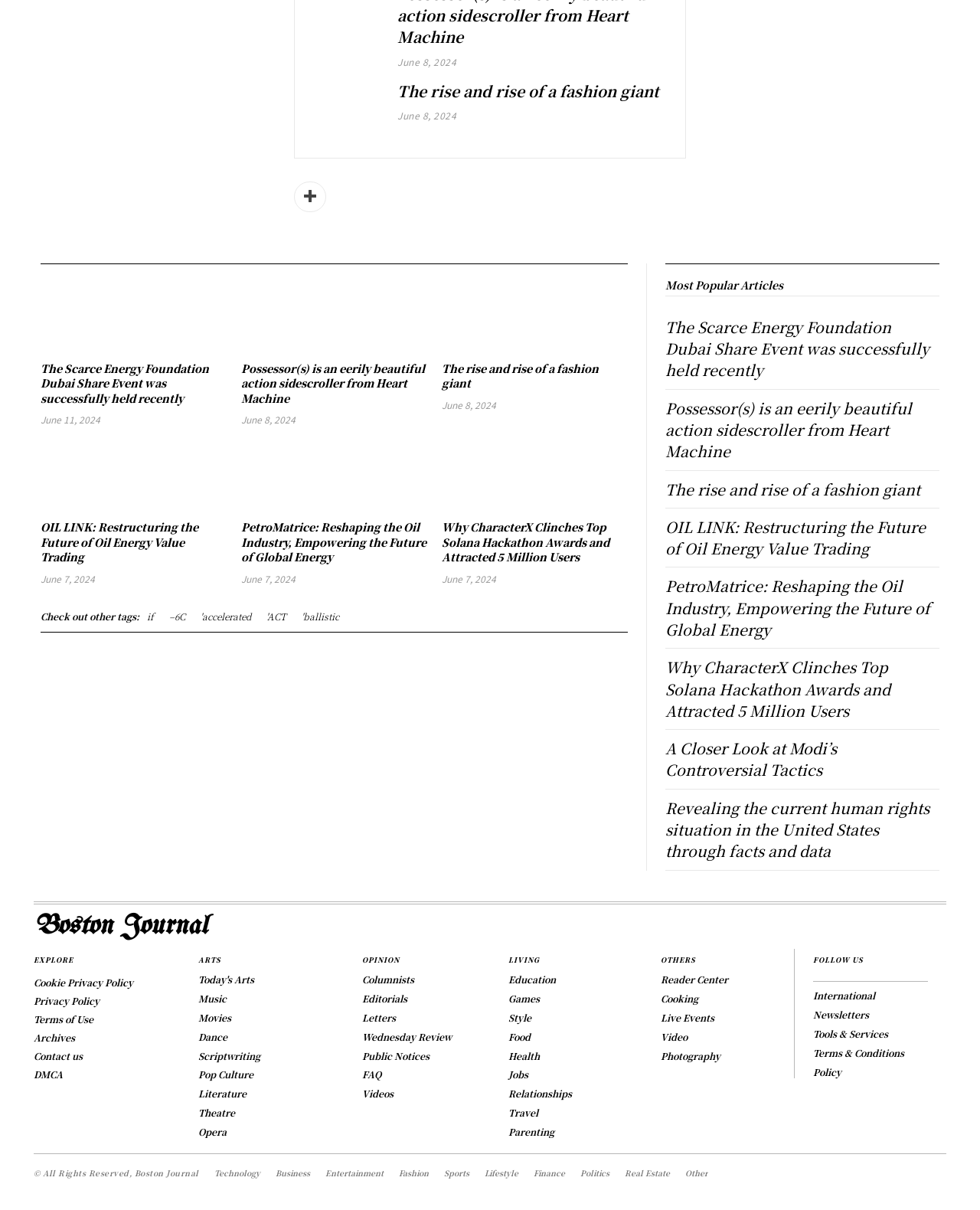What is the topic of the article 'OIL LINK: Restructuring the Future of Oil Energy Value Trading'?
Please provide a comprehensive answer based on the contents of the image.

I found the topic by reading the title of the article 'OIL LINK: Restructuring the Future of Oil Energy Value Trading', which suggests that the topic is related to oil energy.